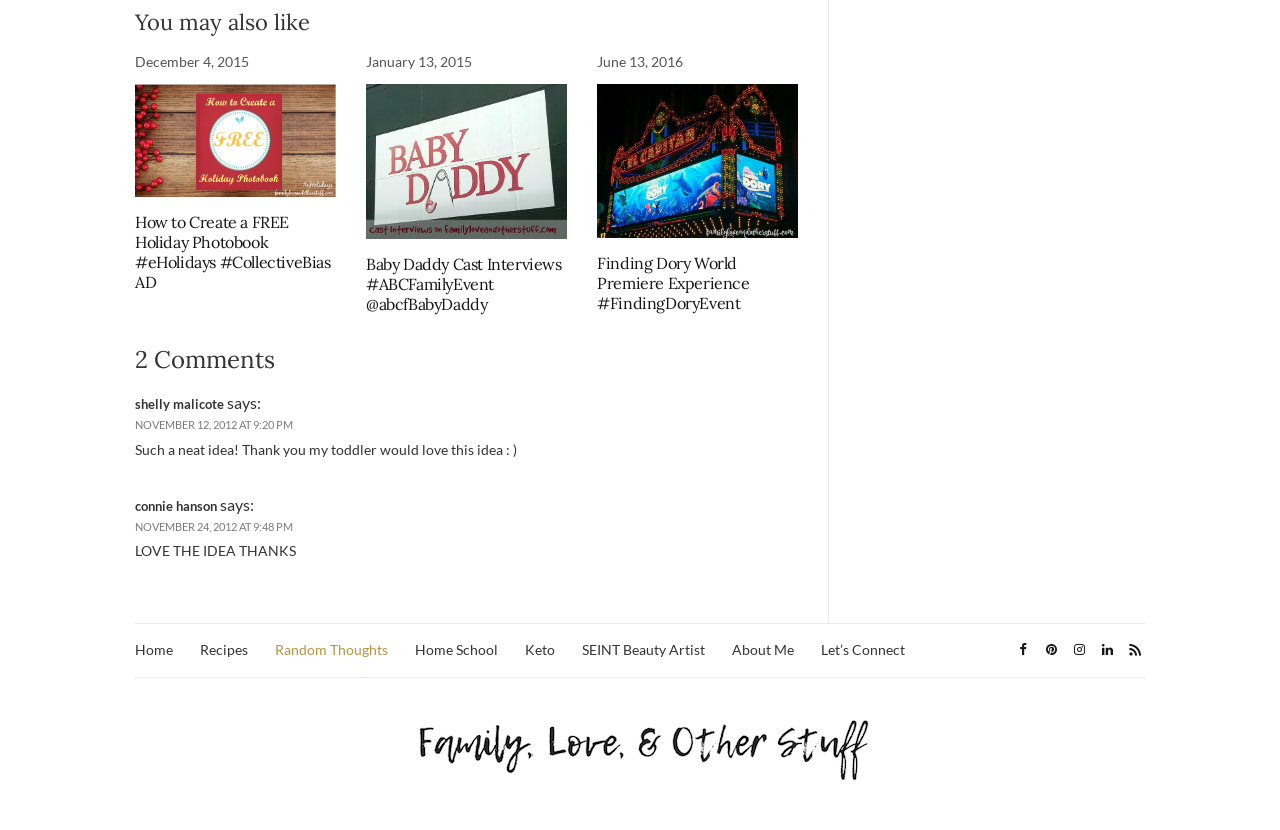Provide the bounding box coordinates for the area that should be clicked to complete the instruction: "Read the article 'How to Create a FREE Holiday Photobook #eHolidays #CollectiveBias AD'".

[0.105, 0.256, 0.263, 0.352]